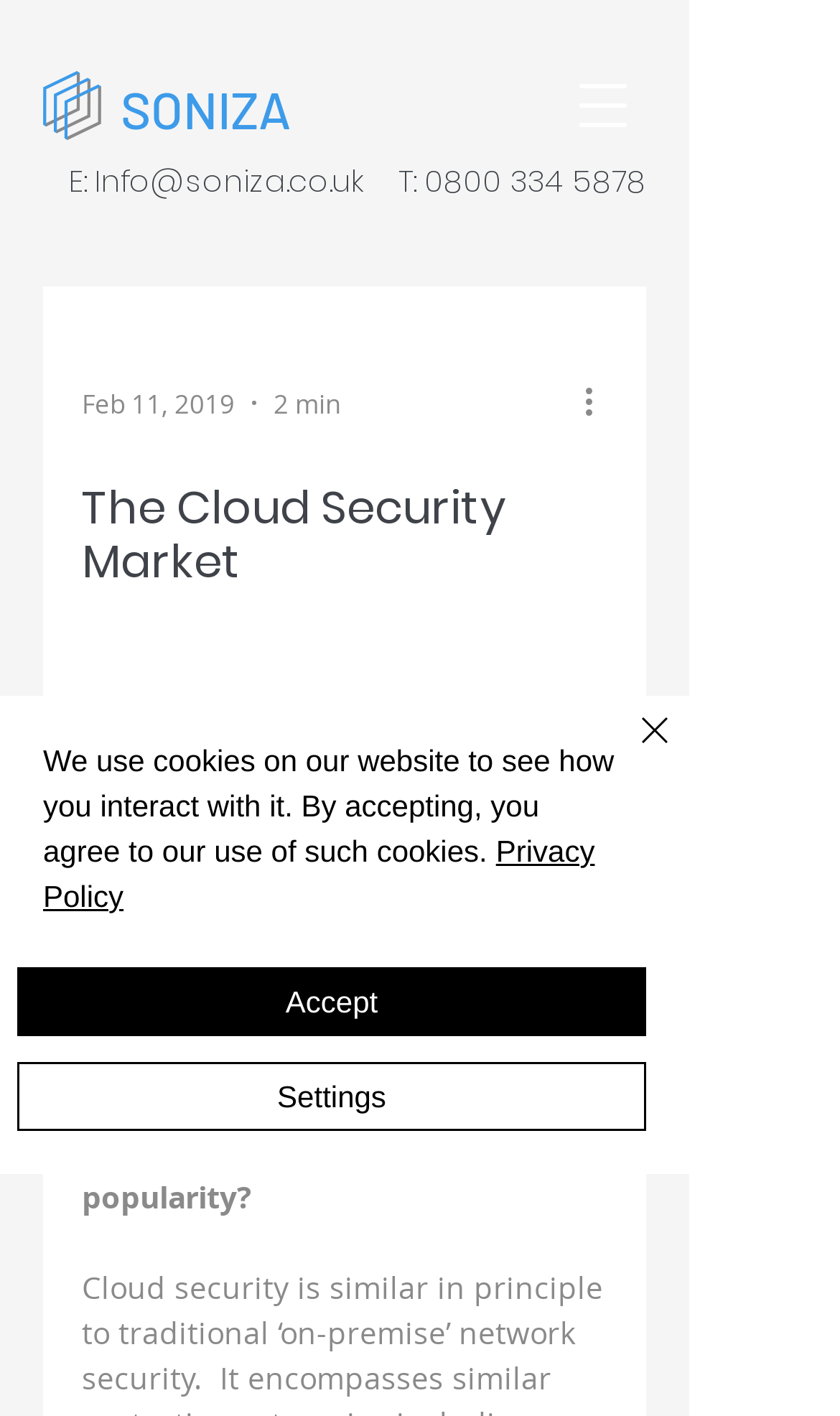Please determine the bounding box coordinates of the element to click in order to execute the following instruction: "Call the phone number". The coordinates should be four float numbers between 0 and 1, specified as [left, top, right, bottom].

[0.505, 0.113, 0.769, 0.143]